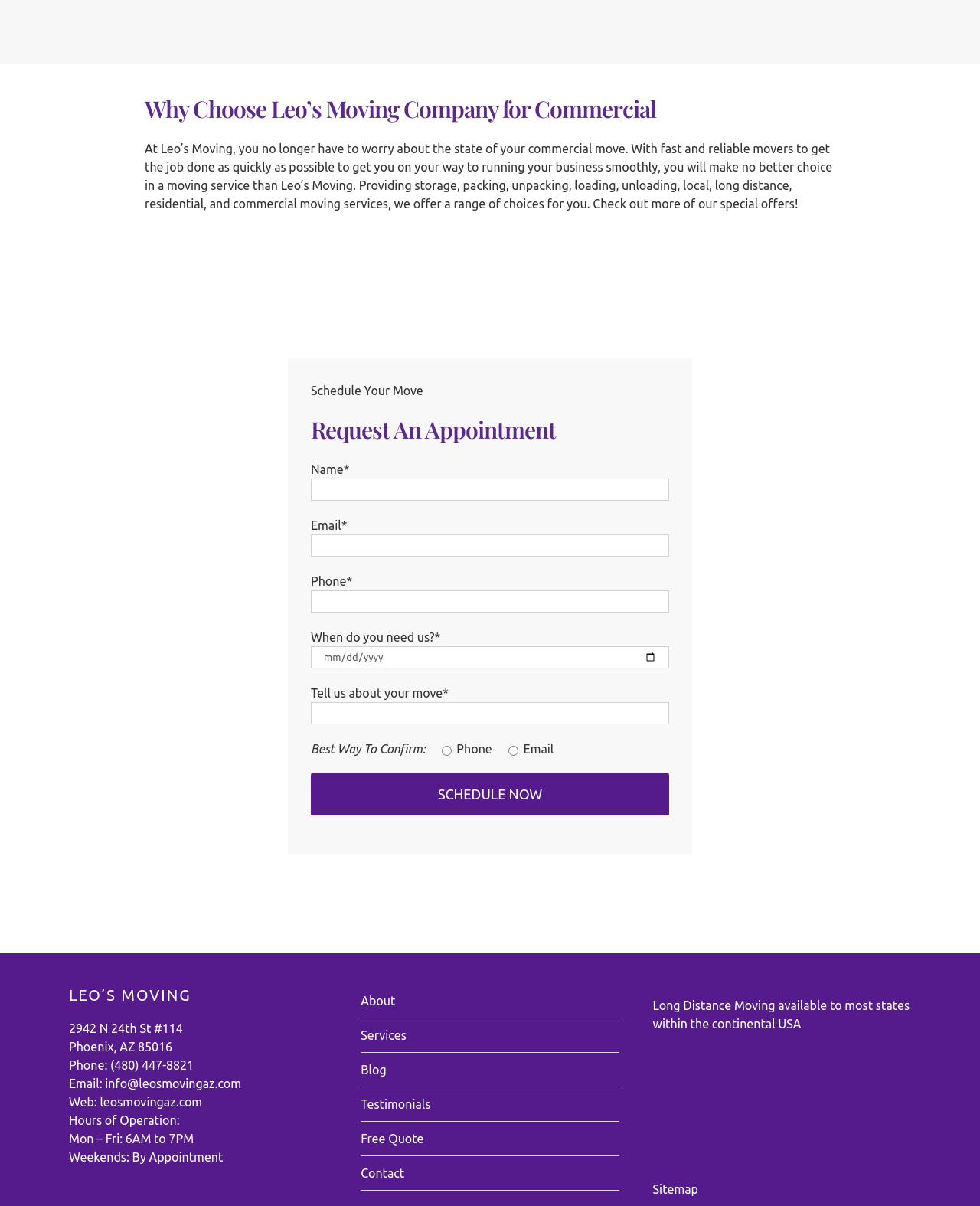Identify the bounding box coordinates of the clickable region required to complete the instruction: "Schedule a move". The coordinates should be given as four float numbers within the range of 0 and 1, i.e., [left, top, right, bottom].

[0.317, 0.641, 0.683, 0.676]